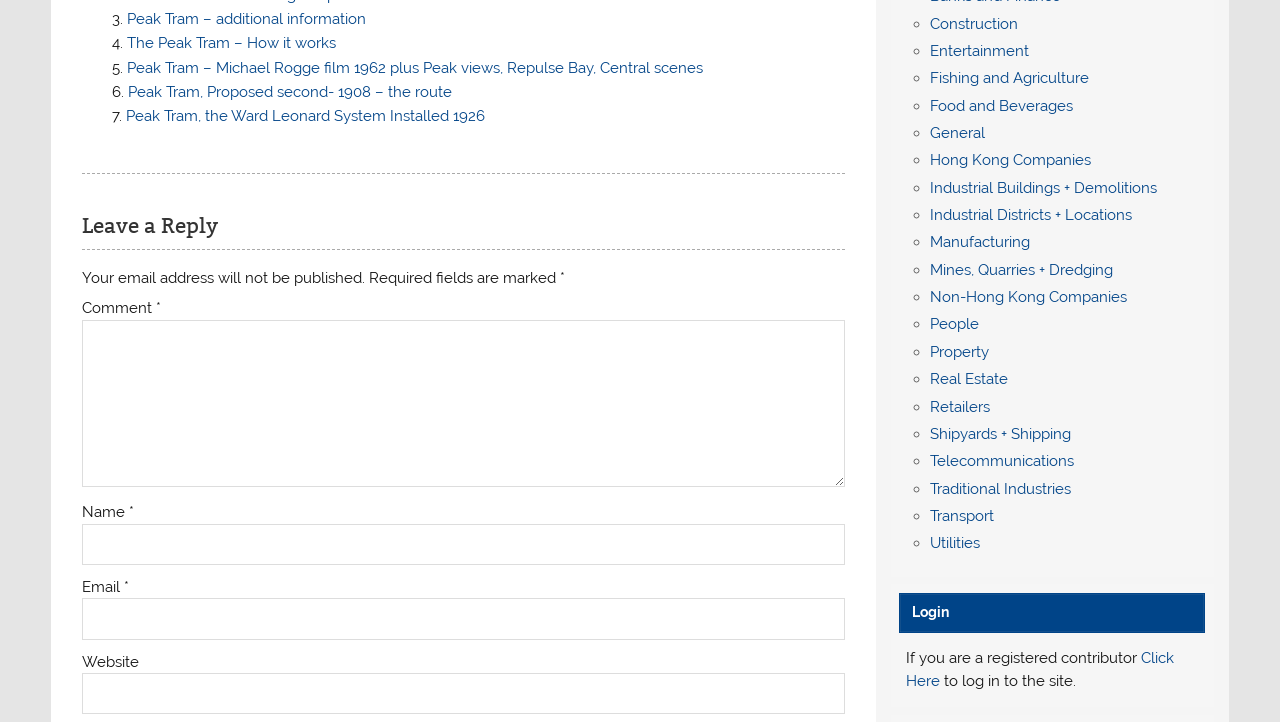Determine the coordinates of the bounding box for the clickable area needed to execute this instruction: "Log in to the site".

[0.708, 0.898, 0.917, 0.955]